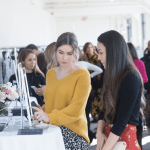What are the two women browsing in the image?
Answer the question based on the image using a single word or a brief phrase.

Jewelry